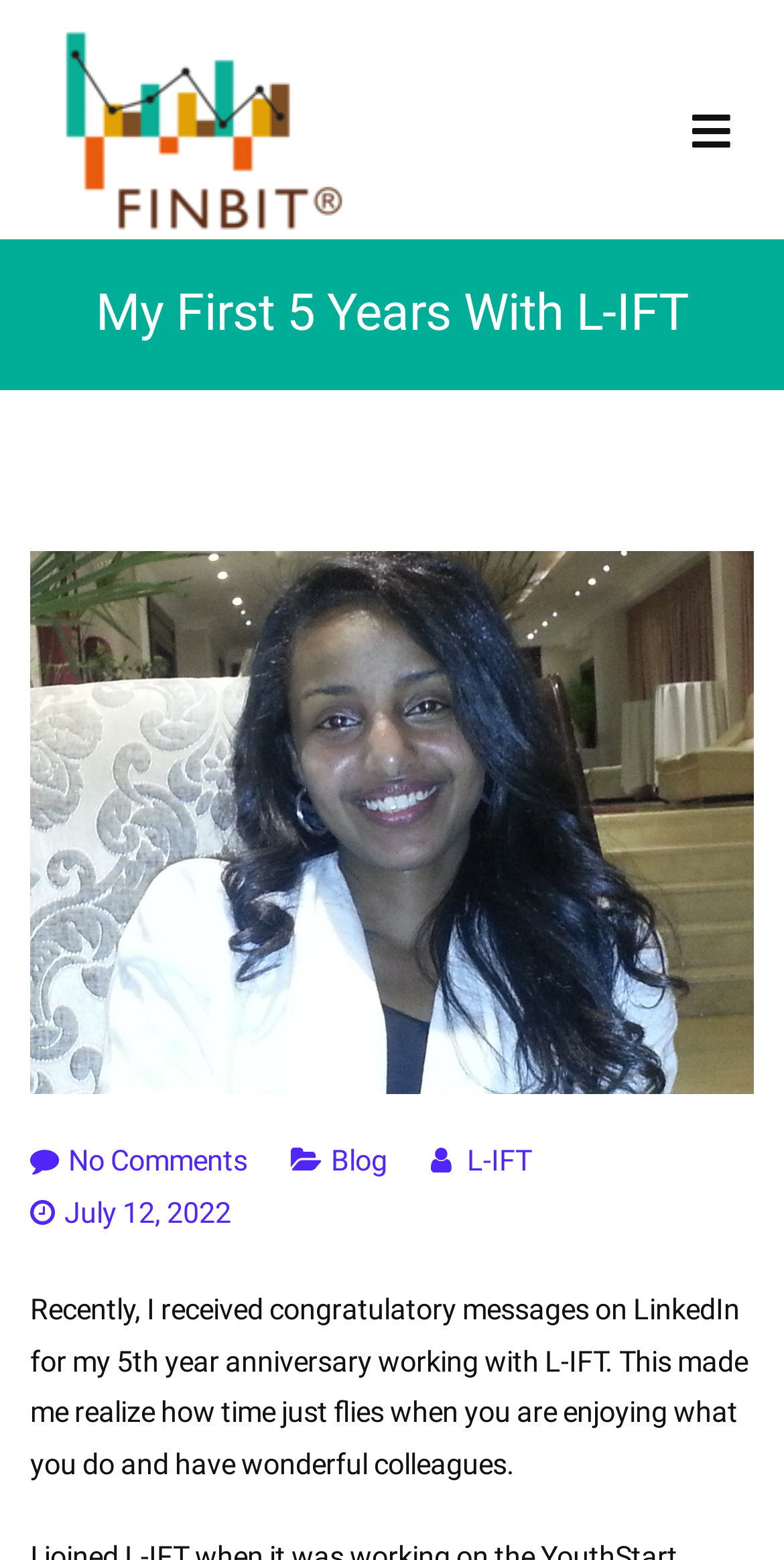What is the date of the blog post?
Provide a thorough and detailed answer to the question.

The date is mentioned in the link 'July 12, 2022' which is a child element of the button 'Primary Menu'.